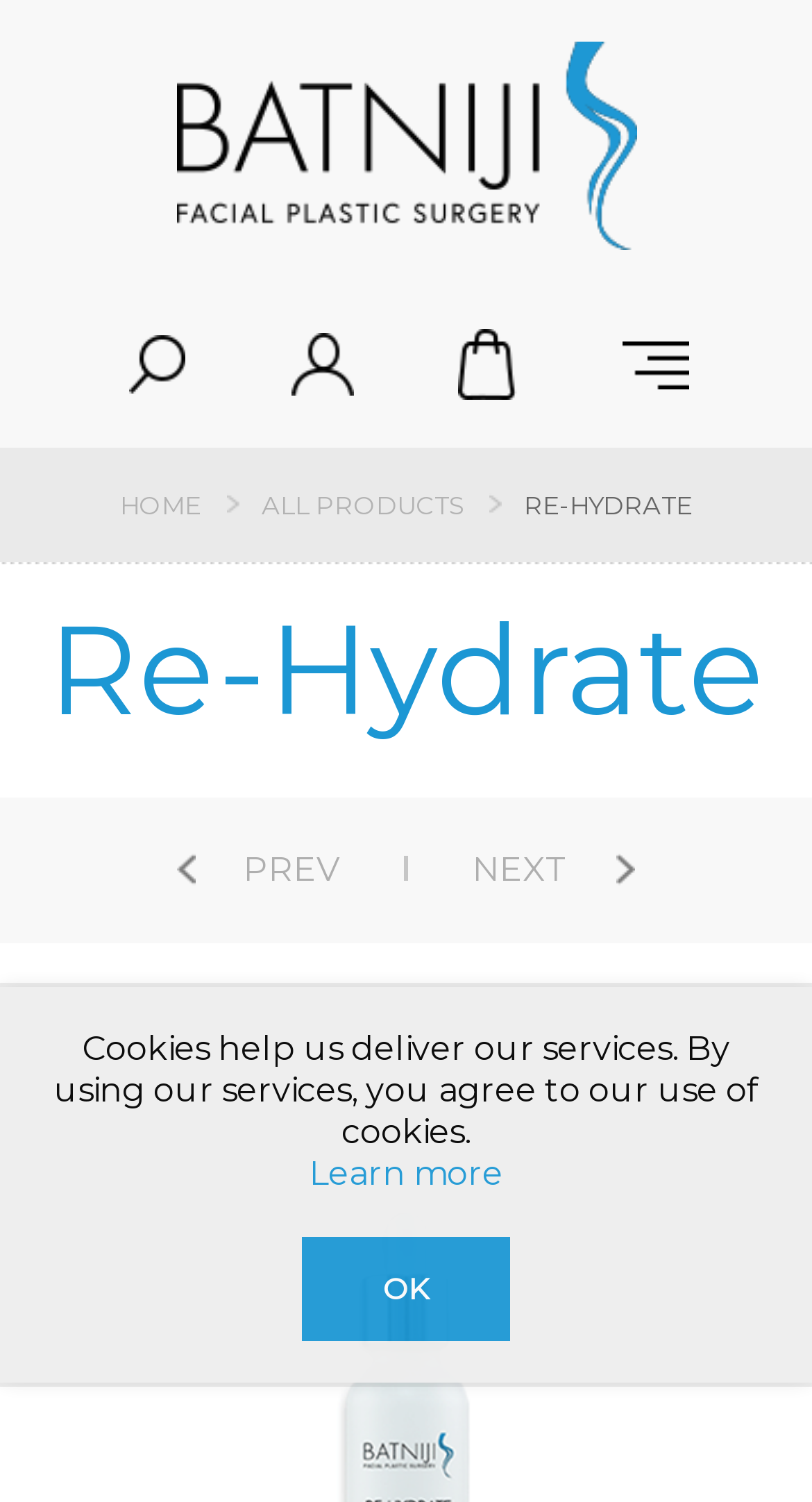Could you provide the bounding box coordinates for the portion of the screen to click to complete this instruction: "Explore the Design Process at Gangnam Pool Salon"?

None